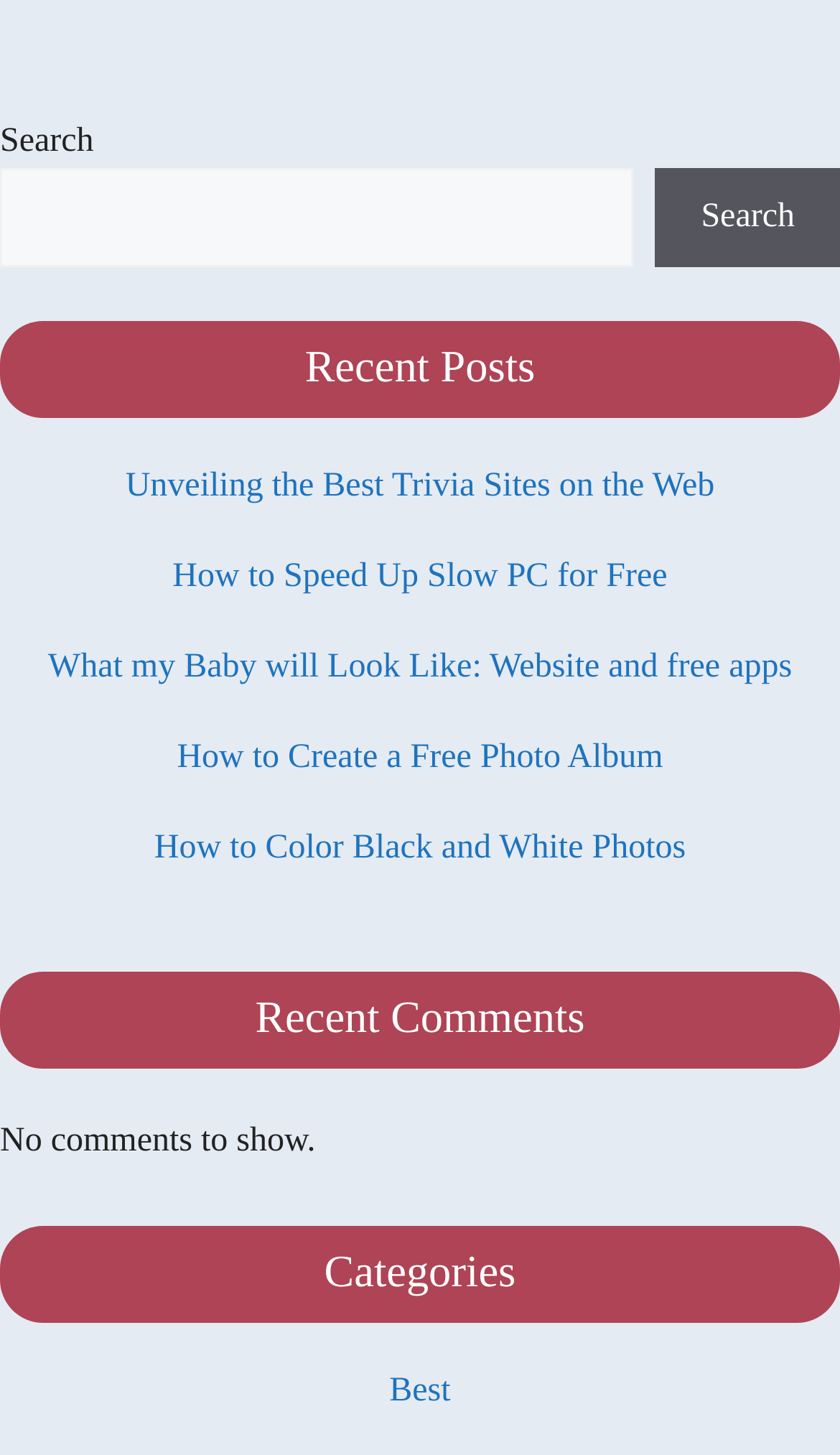What is the position of the 'Categories' section on the webpage?
Please provide a comprehensive answer to the question based on the webpage screenshot.

The 'Categories' section has a heading 'Categories' and a link 'Best', and its bounding box coordinates [0.0, 0.843, 1.0, 0.91] indicate that it is located at the bottom of the webpage, below the 'Recent Posts' and 'Recent Comments' sections.